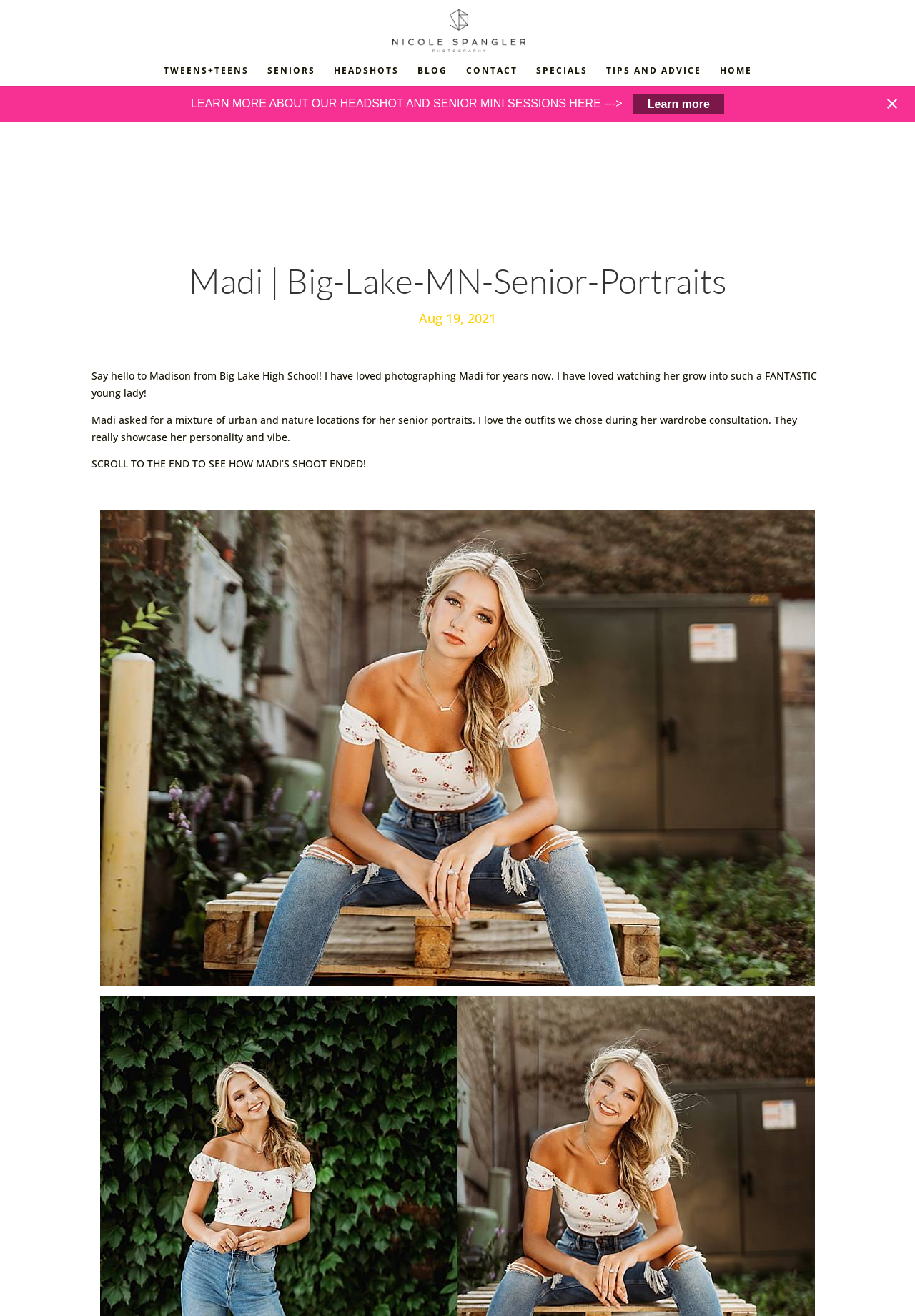What is the purpose of the 'Learn more' link?
Using the image, provide a detailed and thorough answer to the question.

The 'Learn more' link is likely intended to provide more information about headshot and senior mini sessions, as indicated by the text 'LEARN MORE ABOUT OUR HEADSHOT AND SENIOR MINI SESSIONS HERE --->'.